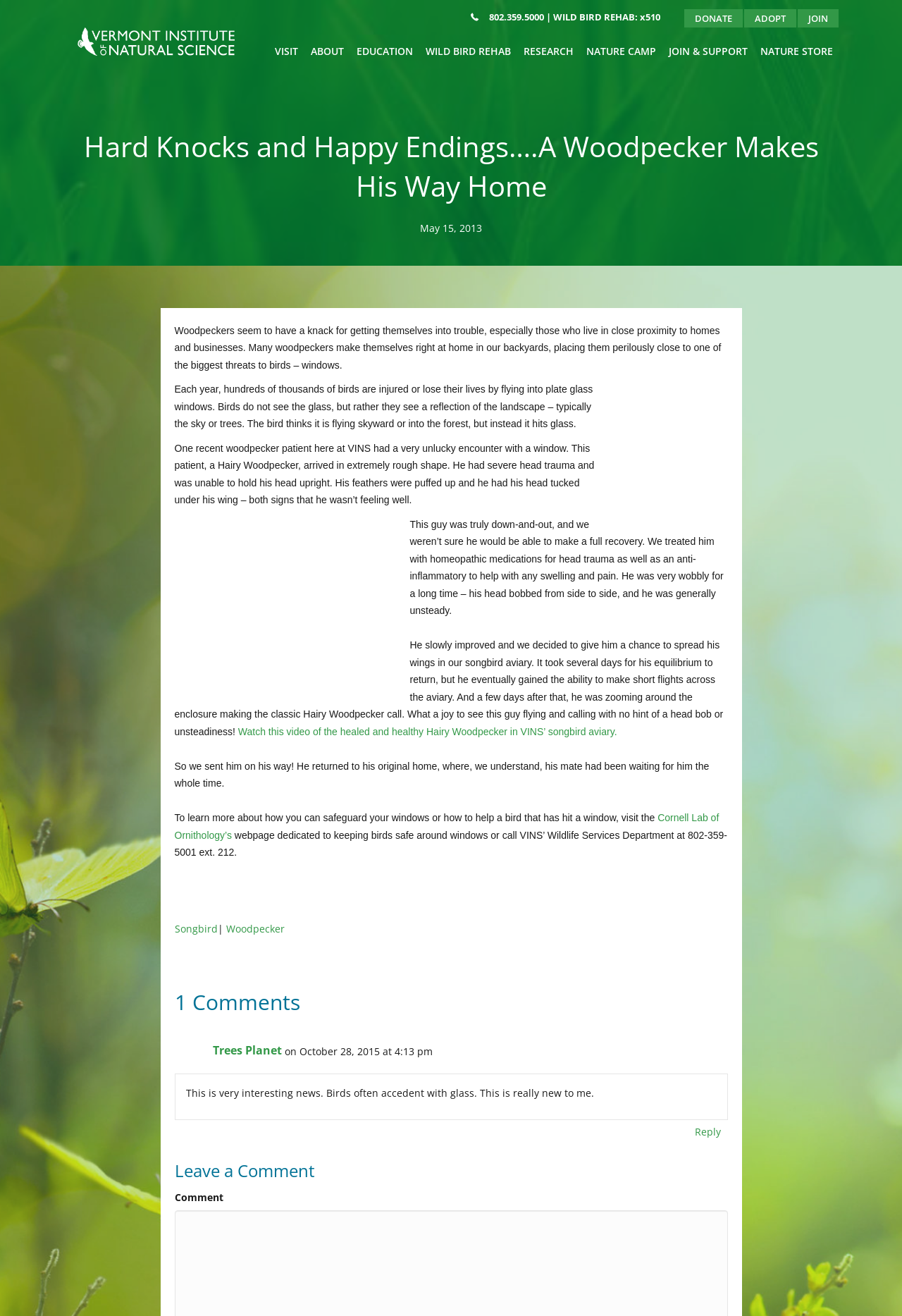Examine the image carefully and respond to the question with a detailed answer: 
What is the name of the organization mentioned on the webpage?

The webpage mentions VINS, which is likely an abbreviation for Vermont Institute of Natural Science, as the organization that helped the injured woodpecker recover and provided information on how to safeguard windows for birds.